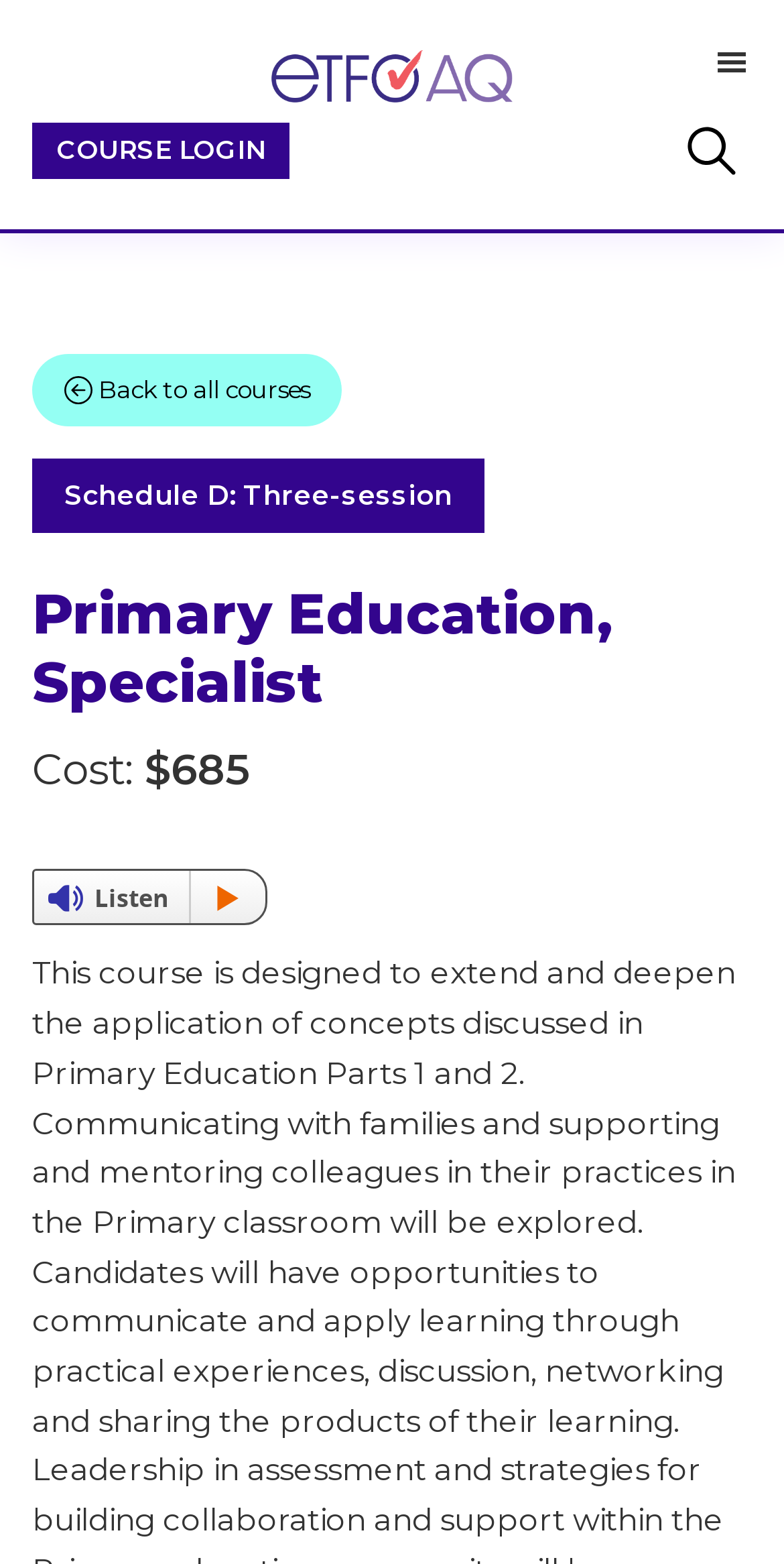Given the element description, predict the bounding box coordinates in the format (top-left x, top-left y, bottom-right x, bottom-right y), using floating point numbers between 0 and 1: Menu

[0.908, 0.026, 0.959, 0.051]